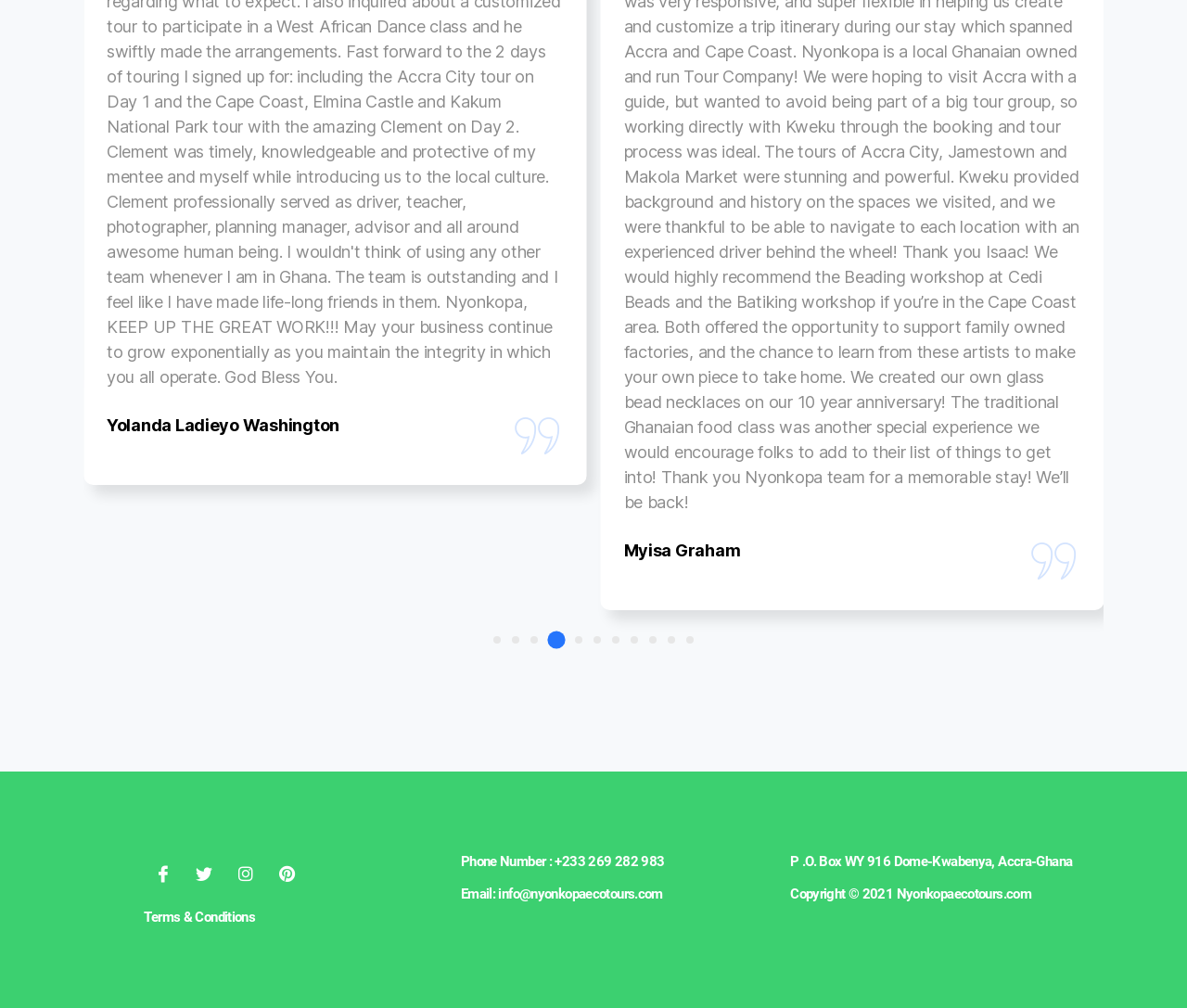Using the webpage screenshot, locate the HTML element that fits the following description and provide its bounding box: "aria-label="Pinterest"".

[0.23, 0.853, 0.254, 0.88]